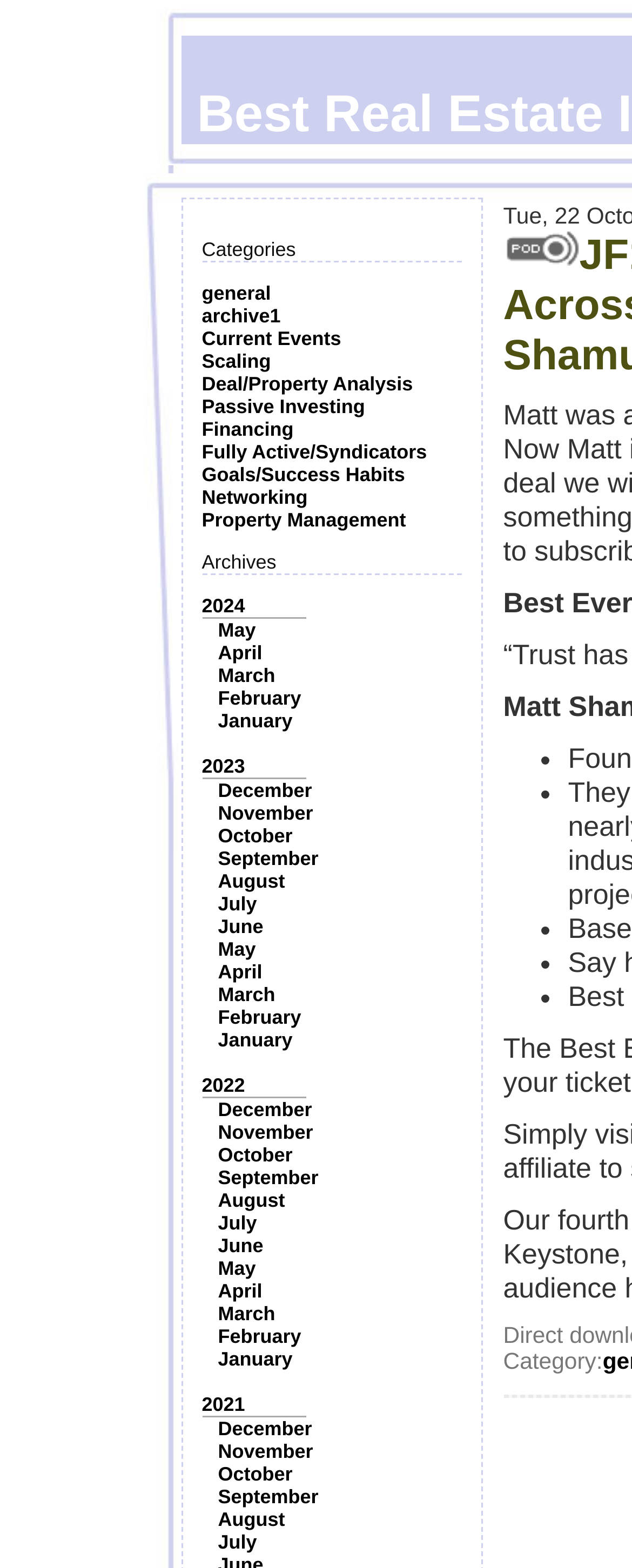What is the label above the list?
Answer the question using a single word or phrase, according to the image.

Category: